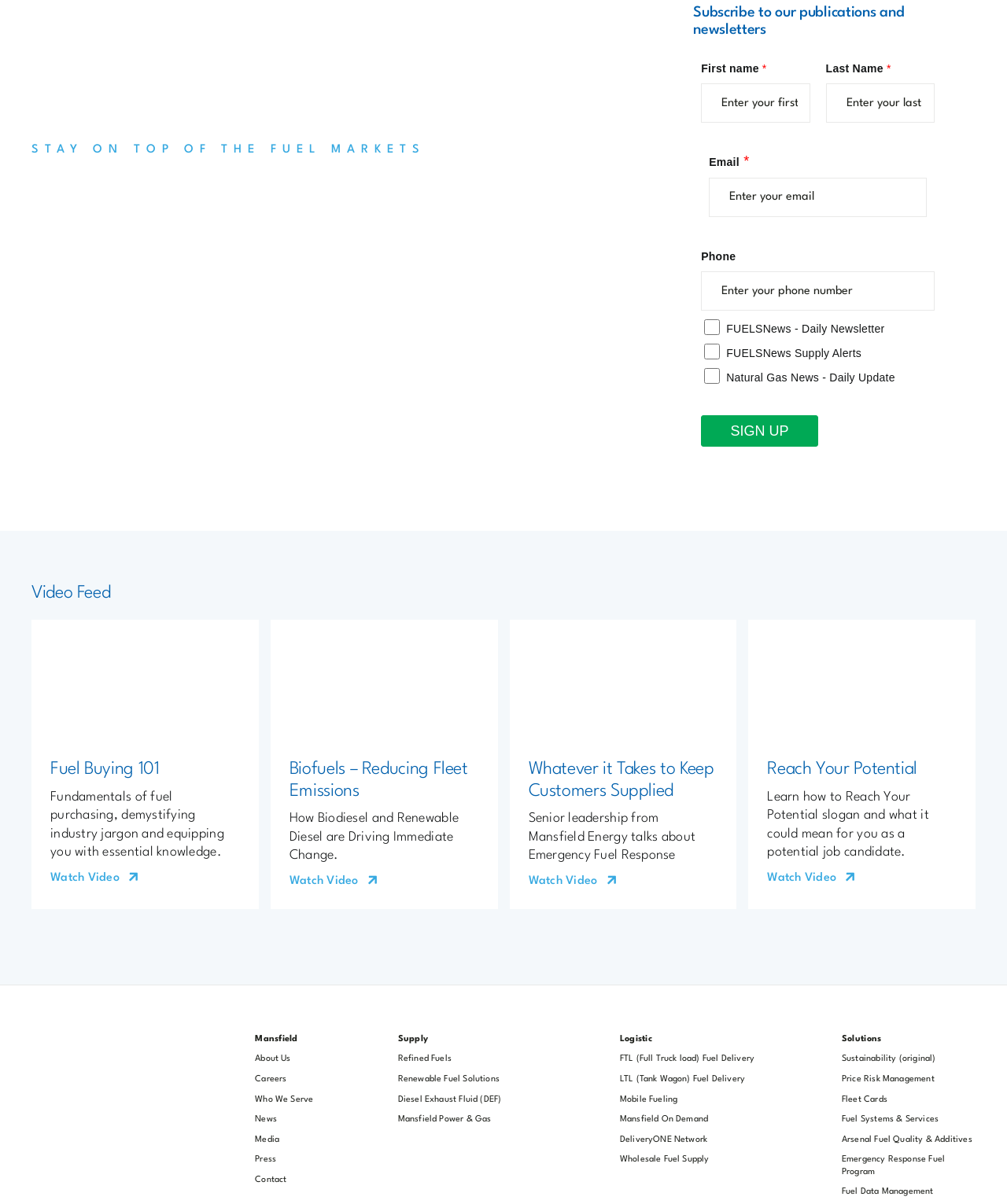Answer the question with a brief word or phrase:
How many video feeds are available on this webpage?

4